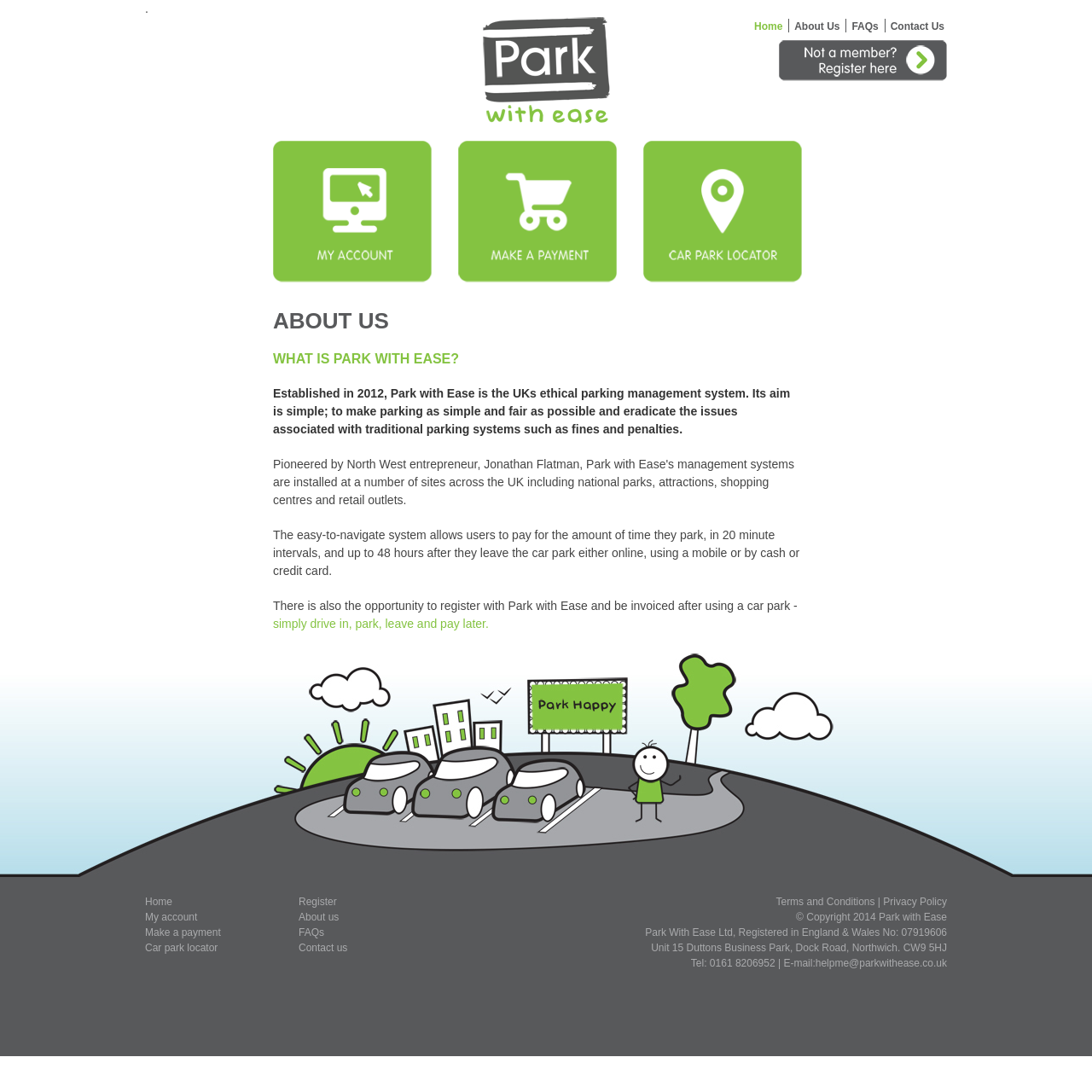Pinpoint the bounding box coordinates of the area that must be clicked to complete this instruction: "Click on the 'Home' link".

[0.691, 0.019, 0.717, 0.03]